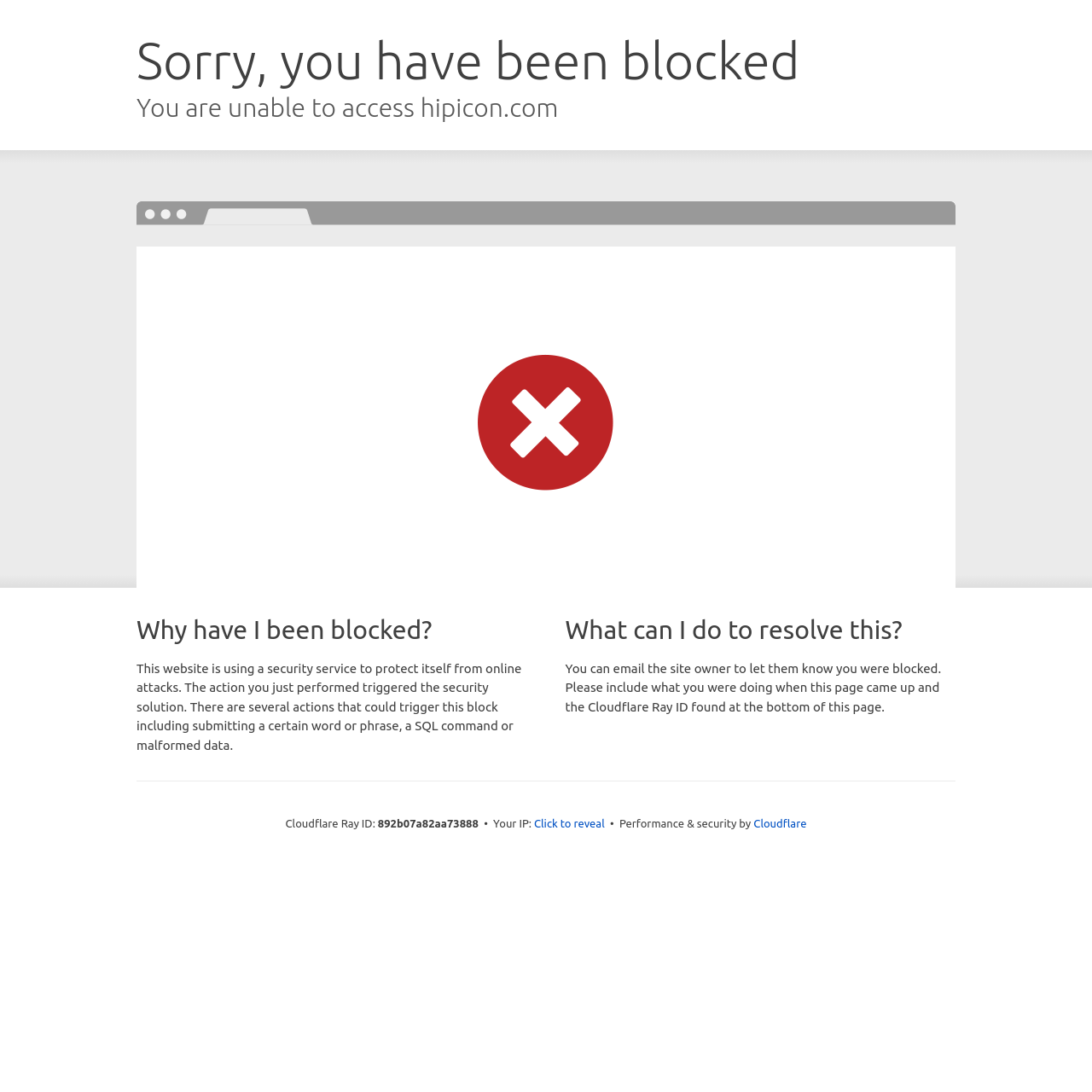Determine the main headline of the webpage and provide its text.

Sorry, you have been blocked